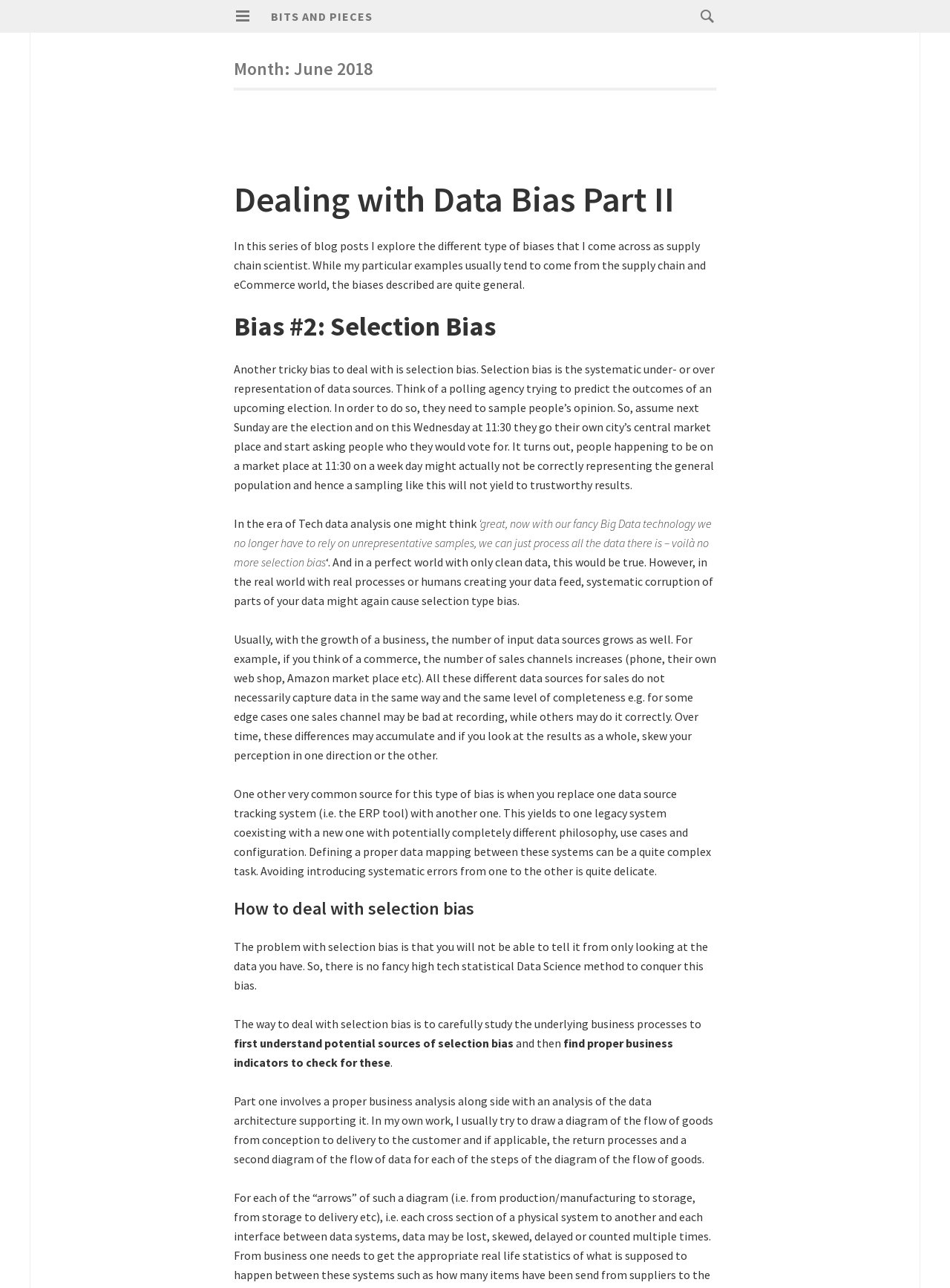Deliver a detailed narrative of the webpage's visual and textual elements.

This webpage is a blog post titled "June 2018 – Bits and Pieces" with a primary menu button located at the top left corner. Below the menu button is a heading "BITS AND PIECES" with a link to the same title. On the top right corner, there is a search bar with a magnifying glass icon.

The main content of the webpage is divided into sections, each with its own heading. The first section is titled "Month: June 2018" and has a subheading "Dealing with Data Bias Part II". This section contains a brief introduction to the topic of data bias, followed by a detailed explanation of selection bias, including its definition, examples, and consequences.

The text is divided into several paragraphs, each discussing a different aspect of selection bias, such as how it can occur in data analysis, how it can be caused by differences in data sources, and how it can be introduced when replacing one data source tracking system with another. The text also explains how to deal with selection bias, emphasizing the importance of understanding the underlying business processes and finding proper business indicators to check for bias.

Throughout the section, there are no images, but there are several headings and subheadings that break up the text and provide a clear structure to the content. The text is dense and informative, suggesting that the blog post is intended for an audience interested in data analysis and supply chain management.